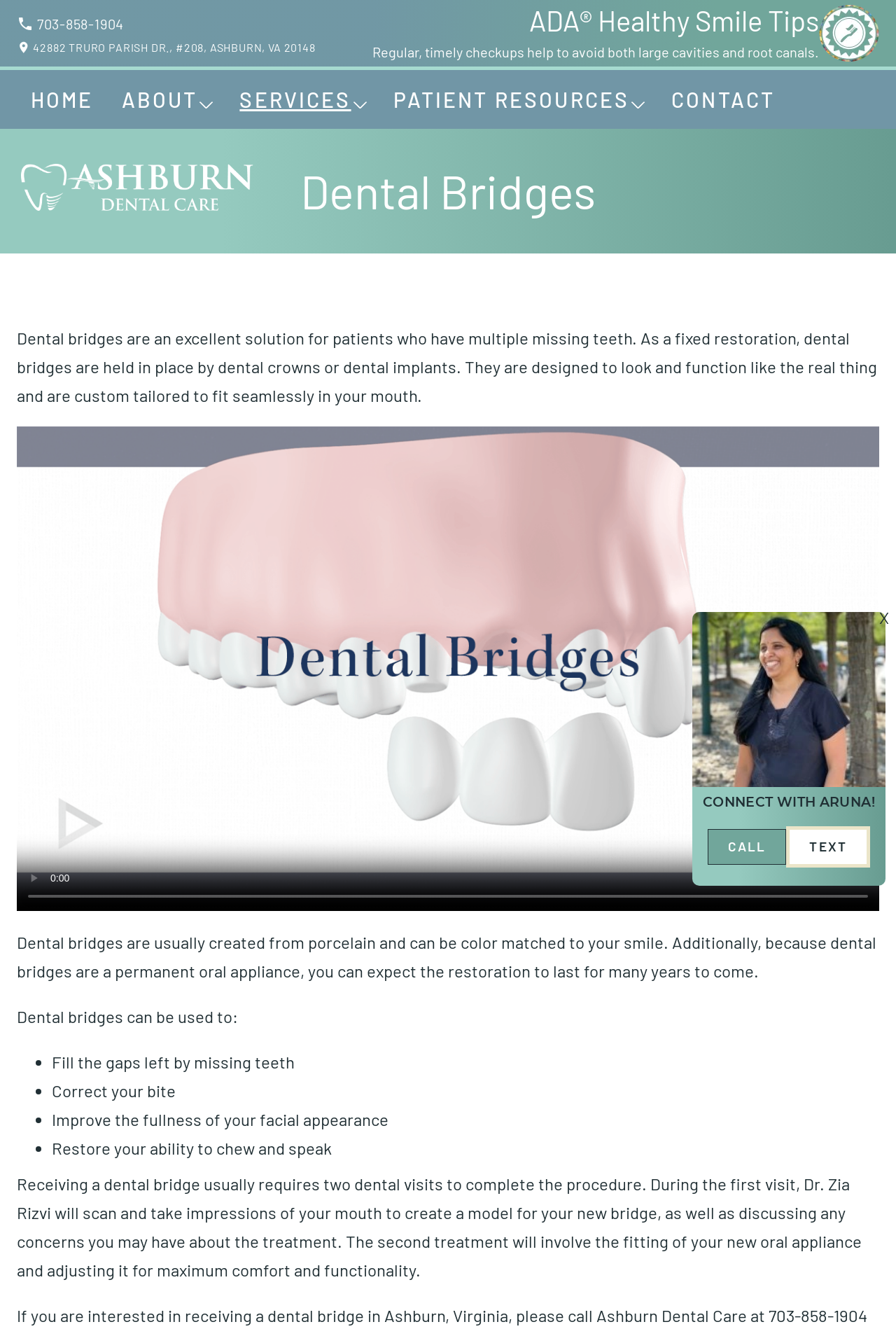Please identify the bounding box coordinates of the element that needs to be clicked to execute the following command: "Learn about ADA Healthy Smile Tips". Provide the bounding box using four float numbers between 0 and 1, formatted as [left, top, right, bottom].

[0.591, 0.003, 0.914, 0.028]